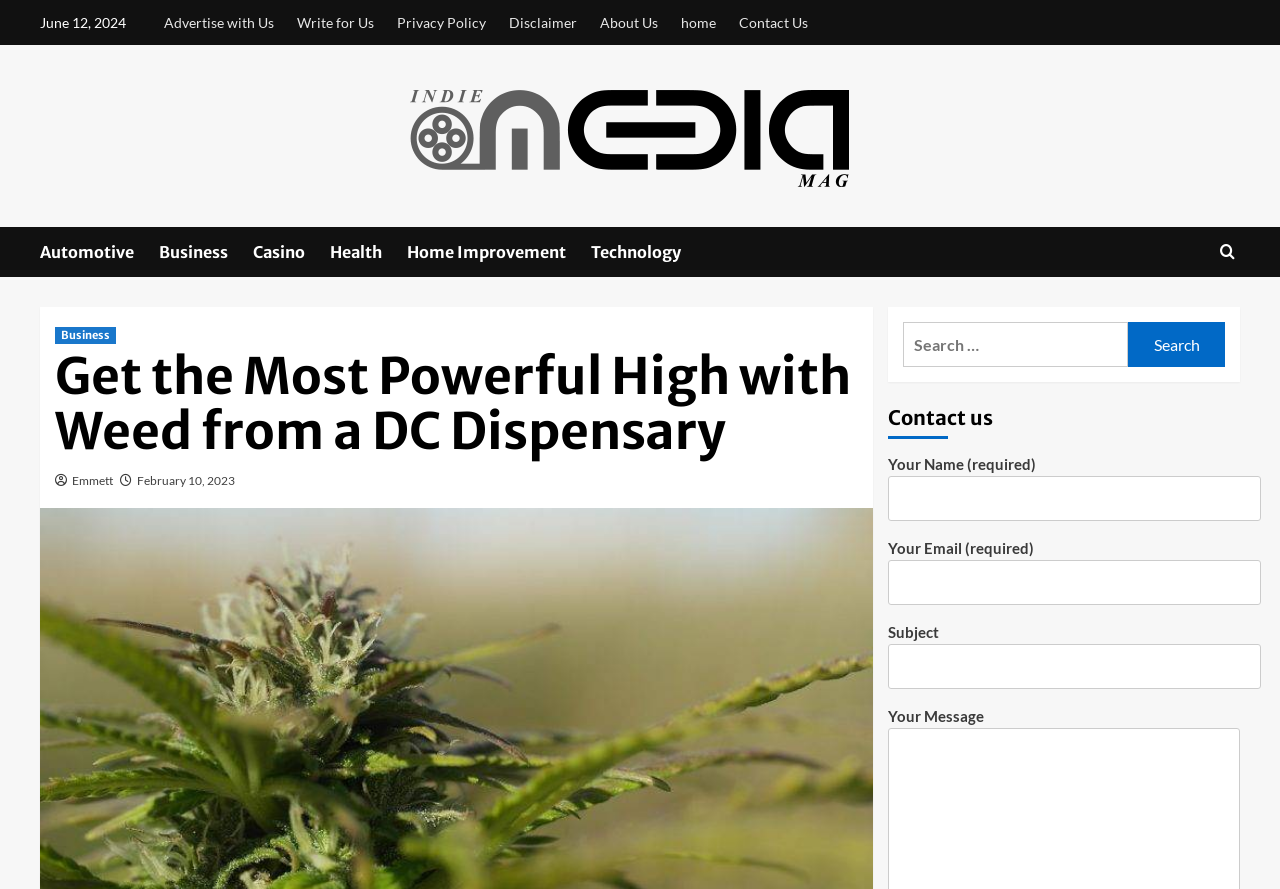Determine the bounding box coordinates of the region that needs to be clicked to achieve the task: "Search for something".

[0.693, 0.345, 0.969, 0.43]